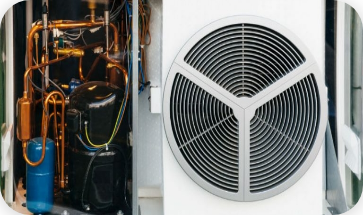What is the purpose of the circular, mesh-like grill?
Please ensure your answer is as detailed and informative as possible.

The circular, mesh-like grill on the exterior of the air conditioning unit is designed to aid in airflow and heat dissipation, which is essential for the efficient functioning of the system and effective thermal regulation.